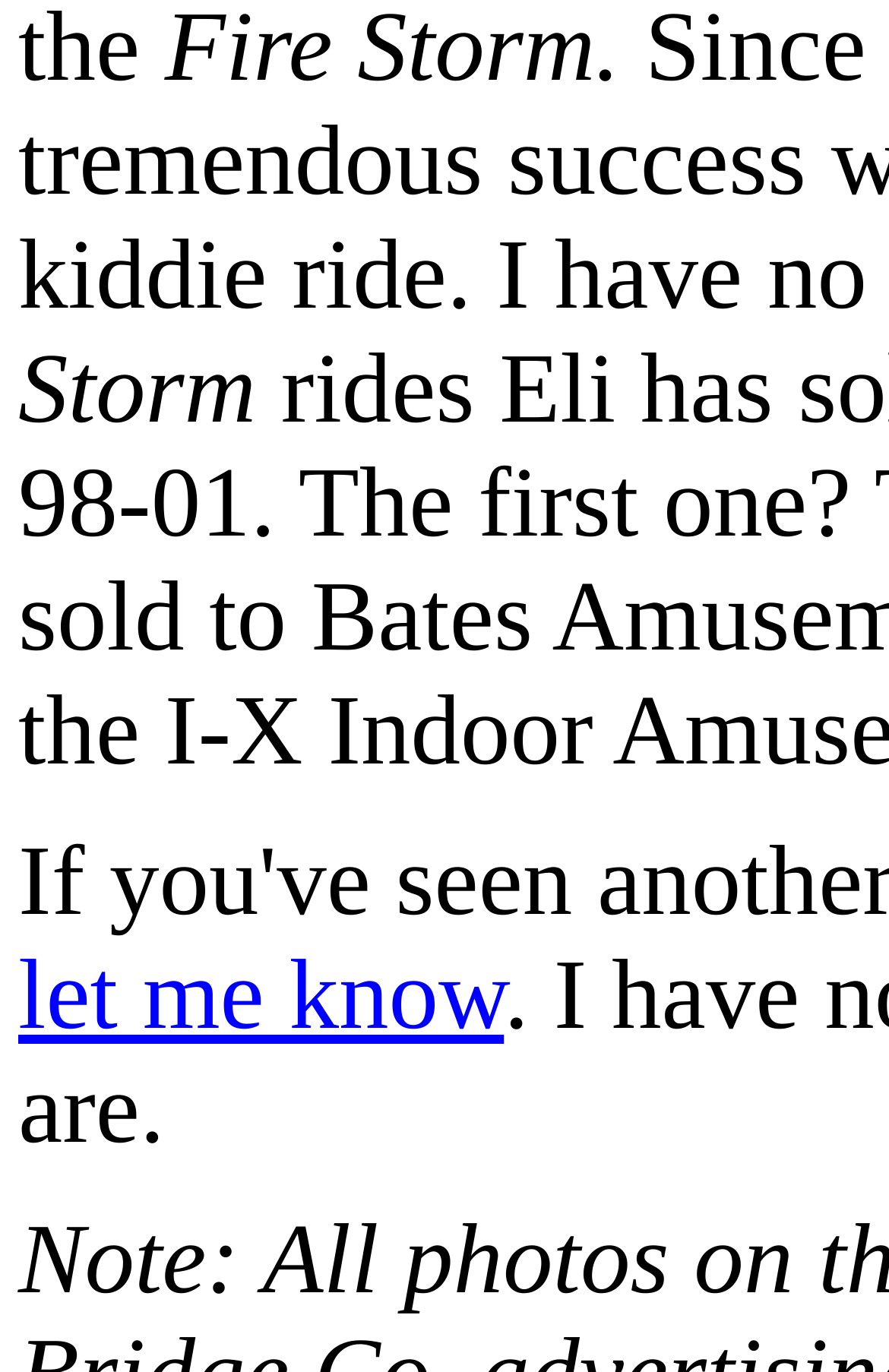Determine the bounding box for the HTML element described here: "let me know". The coordinates should be given as [left, top, right, bottom] with each number being a float between 0 and 1.

[0.021, 0.687, 0.567, 0.767]